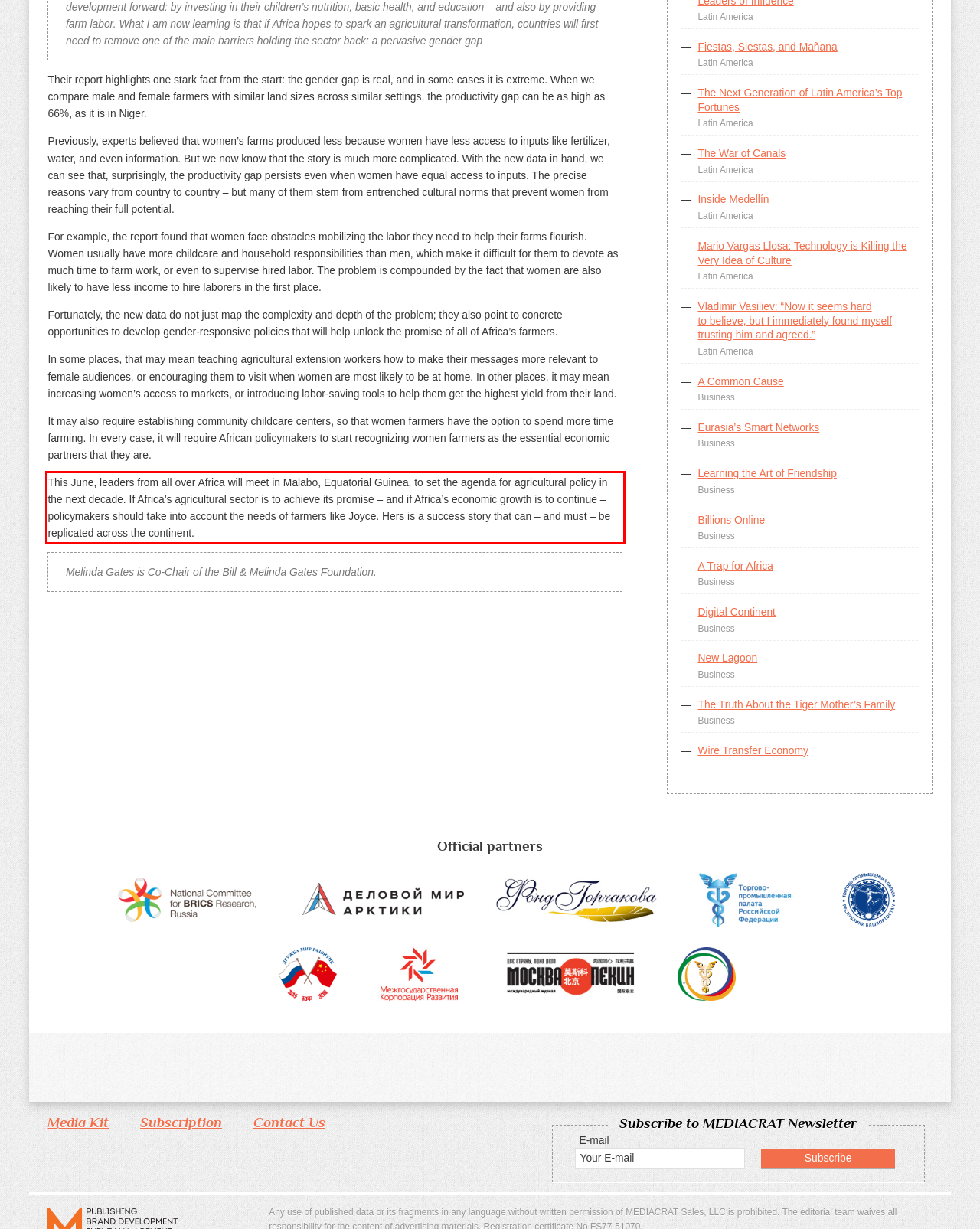Look at the screenshot of the webpage, locate the red rectangle bounding box, and generate the text content that it contains.

This June, leaders from all over Africa will meet in Malabo, Equatorial Guinea, to set the agenda for agricultural policy in the next decade. If Africa’s agricultural sector is to achieve its promise – and if Africa’s economic growth is to continue – policymakers should take into account the needs of farmers like Joyce. Hers is a success story that can – and must – be replicated across the continent.